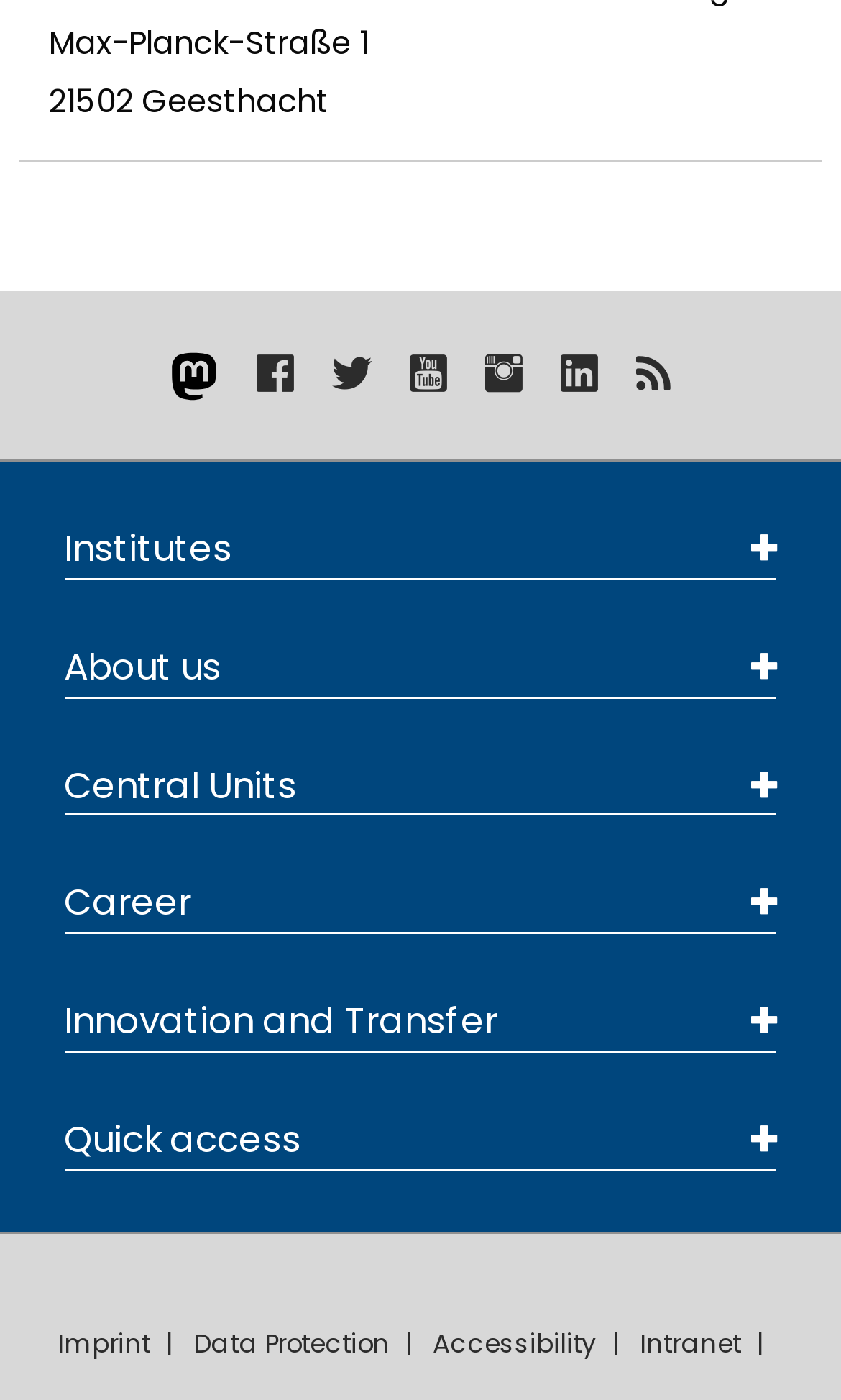What is the second item in the main menu?
Please provide a detailed and thorough answer to the question.

The main menu is located at the top-left of the webpage, and it includes items such as 'Institutes', 'About us', 'Central Units', and so on. By examining the menu items, we can see that the second item is 'About us'.